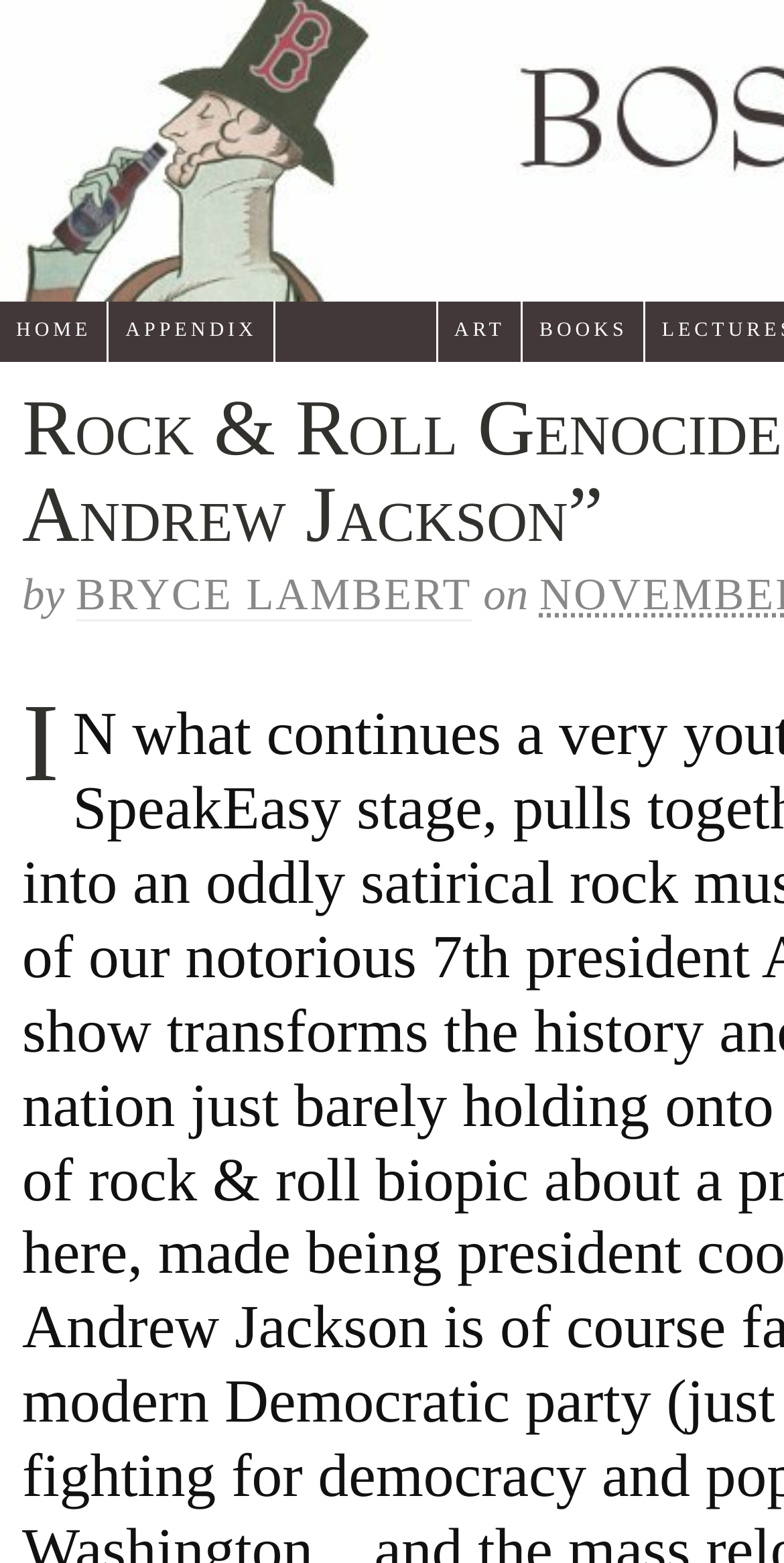What is the position of the 'HOME' link?
Provide an in-depth answer to the question, covering all aspects.

I determined the position of the 'HOME' link by looking at its bounding box coordinates [0.0, 0.193, 0.14, 0.232] which indicates that it is located at the top left of the webpage.